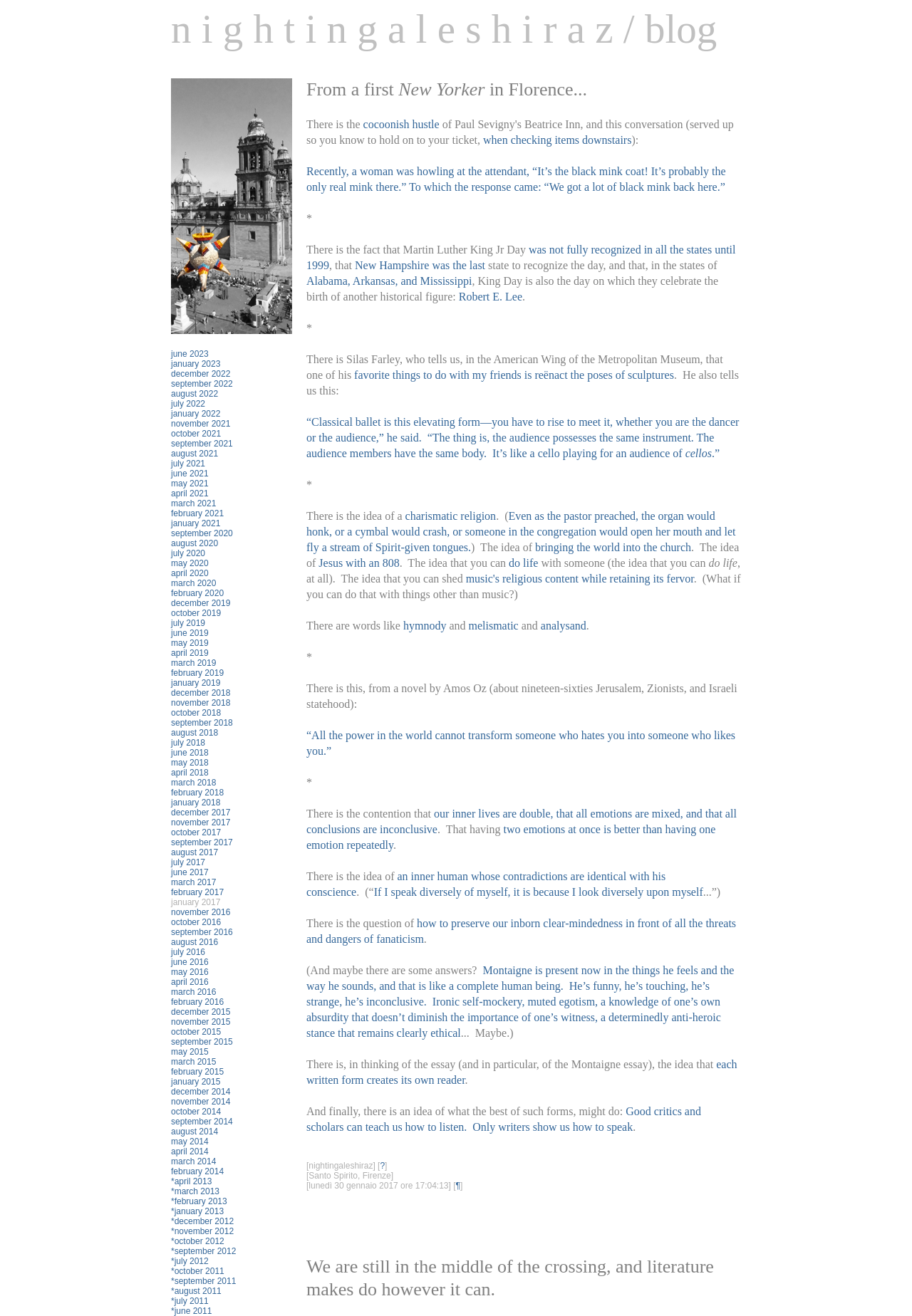Construct a comprehensive description capturing every detail on the webpage.

This webpage appears to be a blog archive page. At the top, there is a header section with a link to "nightingaleshiraz / blog" on the left side. Below the header, there is a table with two rows. The first row contains an image with the caption "Zócalo...". The second row is a list of links to blog posts, organized by month and year, with the most recent posts at the top. There are 43 links in total, spanning from June 2023 to December 2015. The links are arranged in a vertical column, with each link directly below the previous one. The currently selected month, January 2017, is highlighted as a static text element.